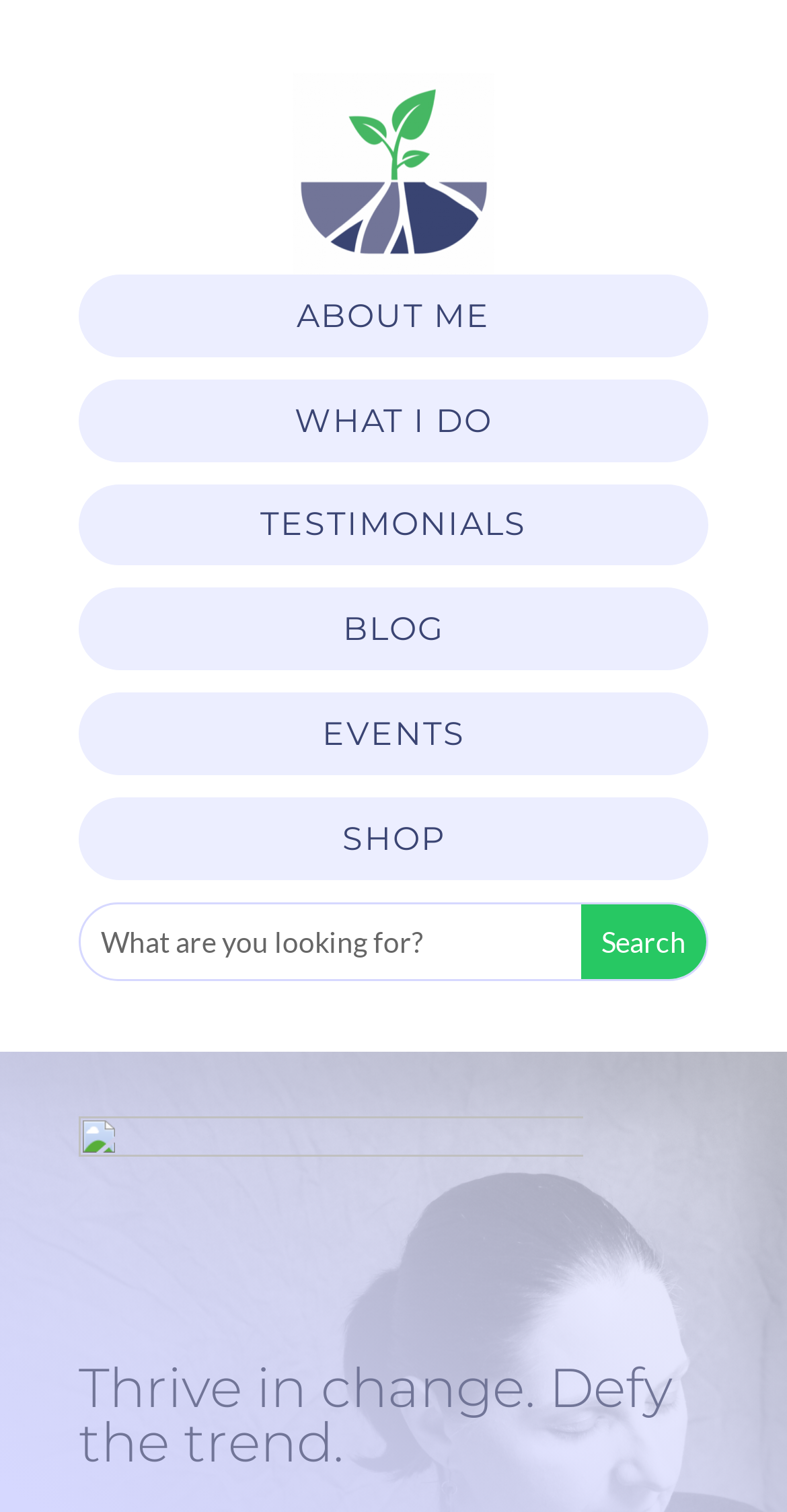Determine the bounding box coordinates of the clickable area required to perform the following instruction: "Visit the SHOP". The coordinates should be represented as four float numbers between 0 and 1: [left, top, right, bottom].

[0.1, 0.527, 0.9, 0.582]